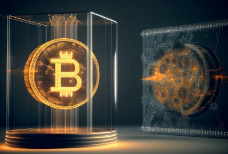Use a single word or phrase to answer the question: Is the image related to digital finance?

Yes